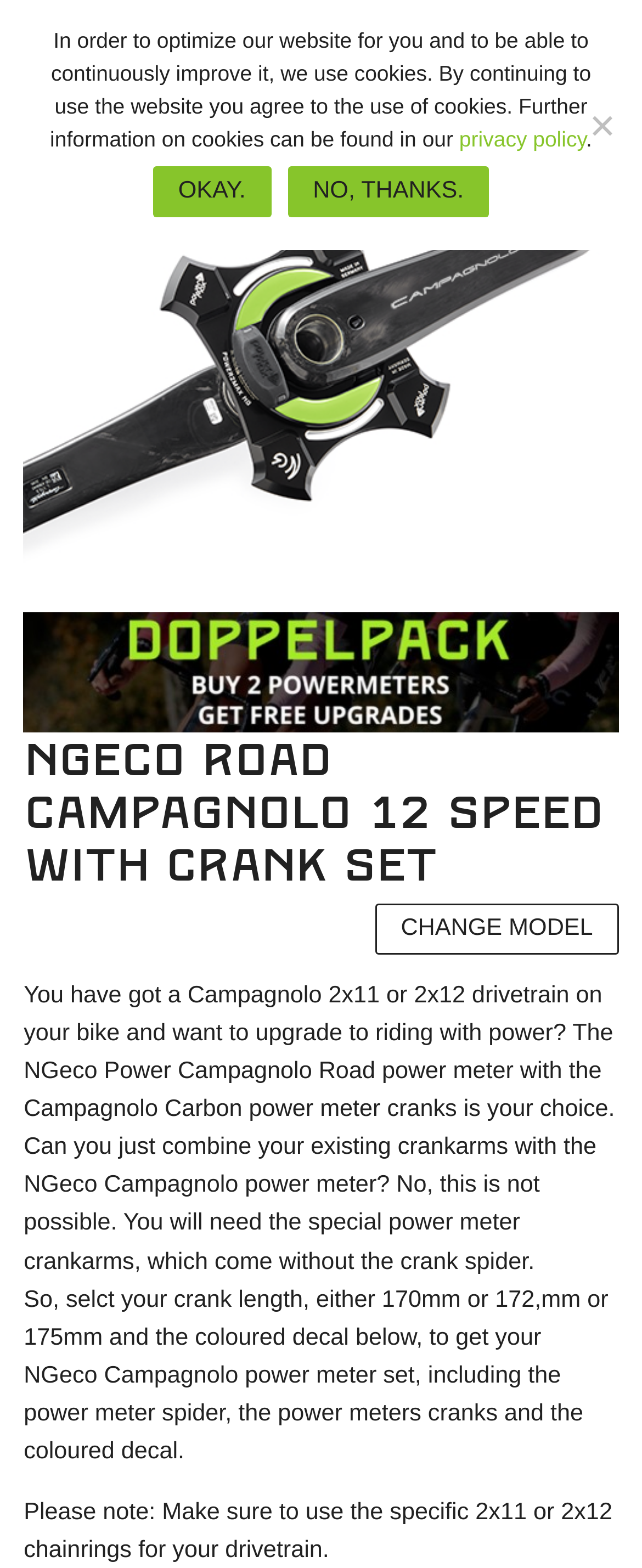Find the bounding box coordinates for the HTML element described as: "Okay.". The coordinates should consist of four float values between 0 and 1, i.e., [left, top, right, bottom].

[0.238, 0.106, 0.422, 0.138]